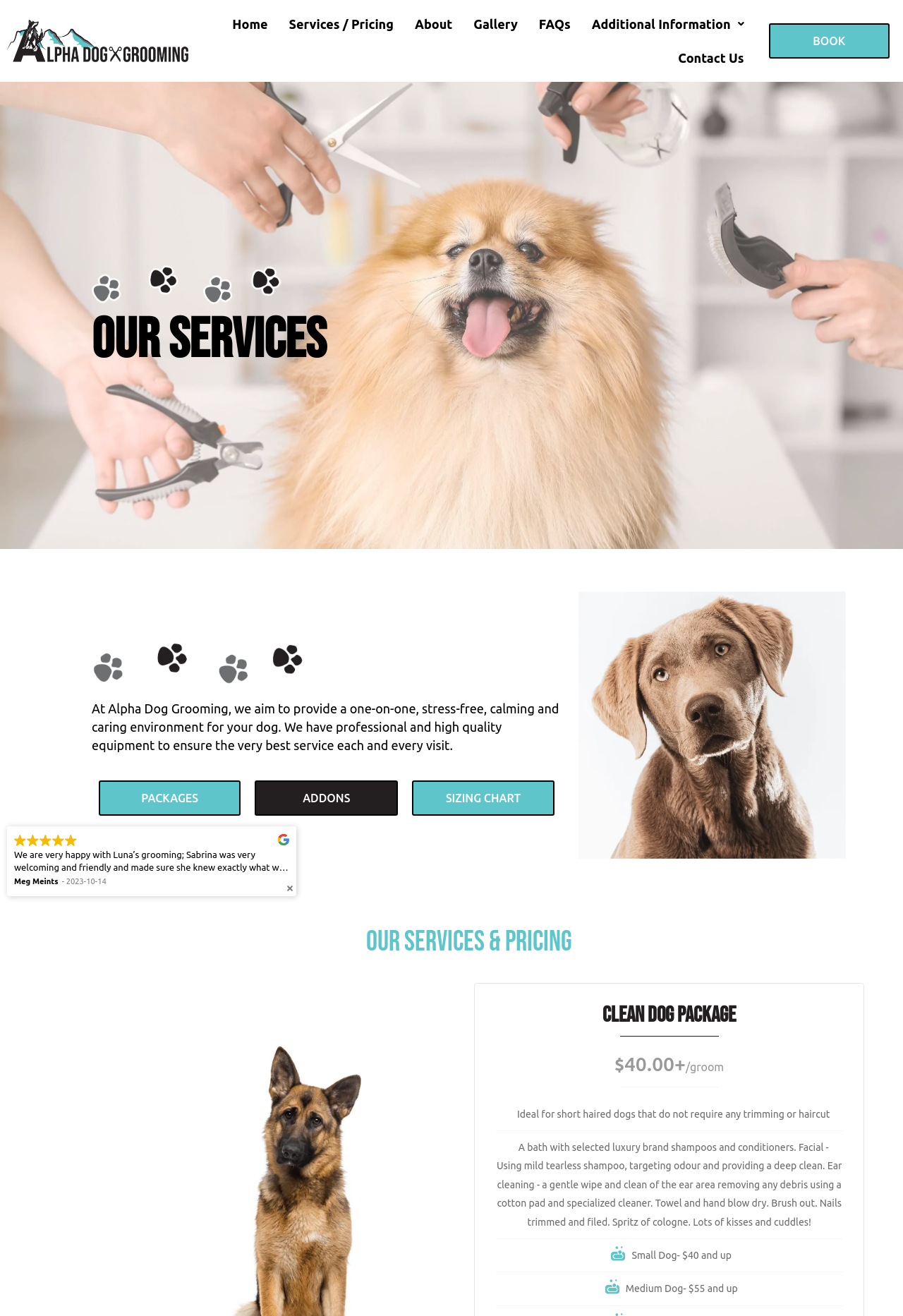Find the bounding box coordinates of the clickable region needed to perform the following instruction: "Click on the 'BOOK' button". The coordinates should be provided as four float numbers between 0 and 1, i.e., [left, top, right, bottom].

[0.851, 0.018, 0.985, 0.045]